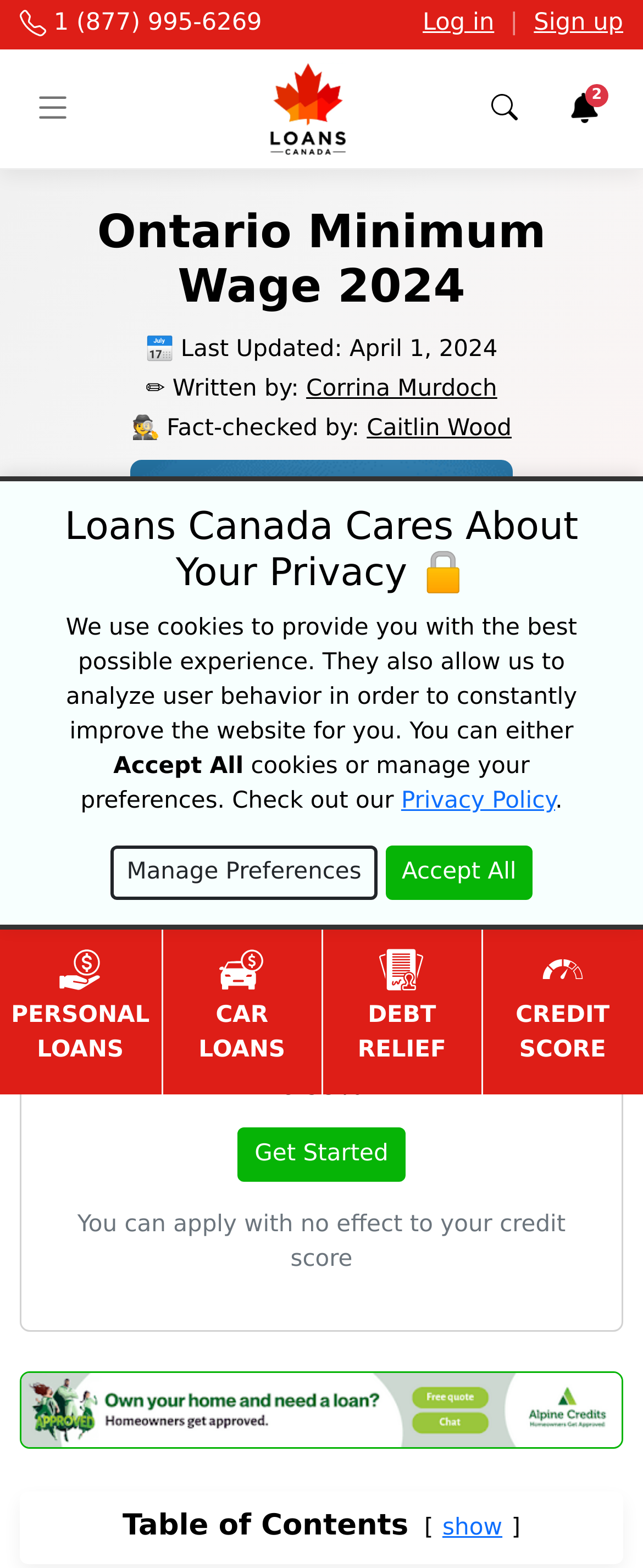What is the name of the logo in the top navigation bar?
Provide an in-depth and detailed explanation in response to the question.

I found the logo by looking at the top navigation bar, where I saw an image element with the text 'Loans Canada Logo'. This indicates that the logo is for Loans Canada.